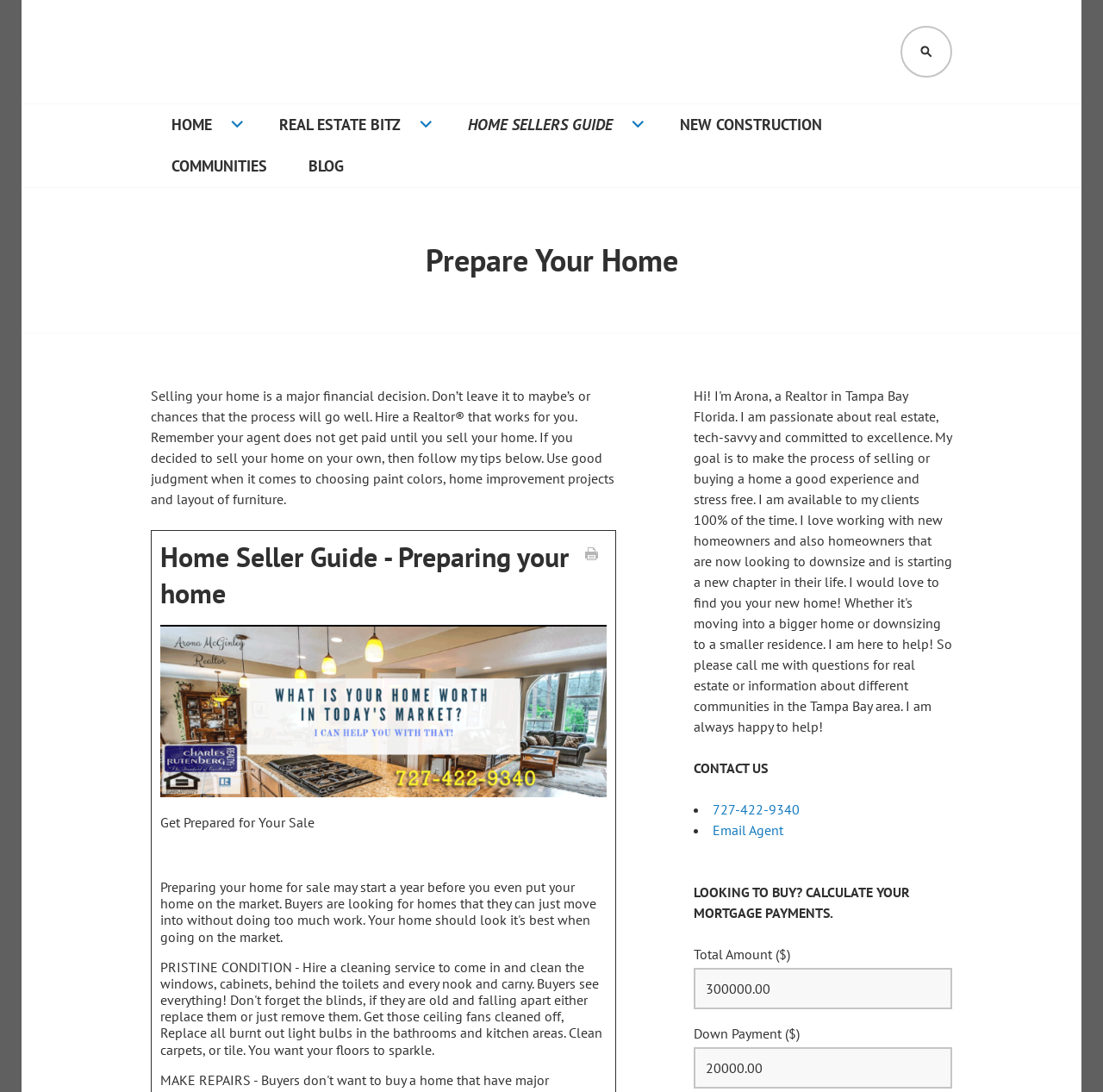What is the main topic of this webpage?
Please use the image to provide a one-word or short phrase answer.

Selling a home